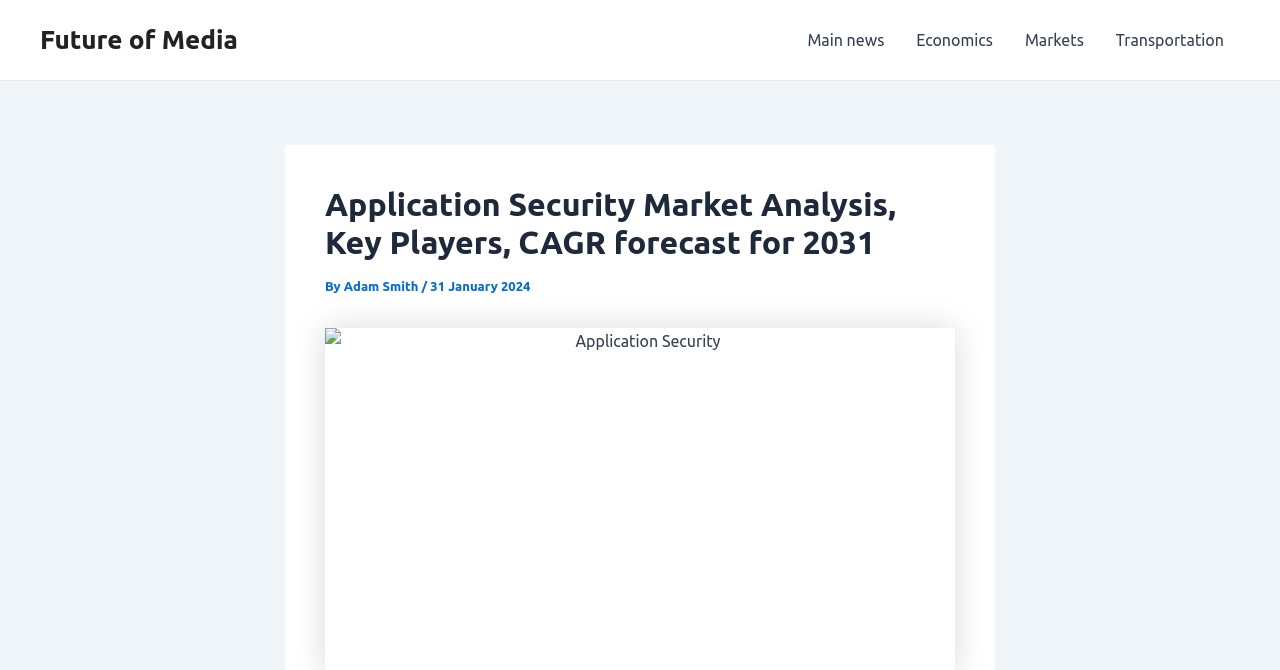What is the category of the article?
Based on the visual information, provide a detailed and comprehensive answer.

I found the category of the article by looking at the navigation section of the webpage, where the article is listed under the 'Markets' category.